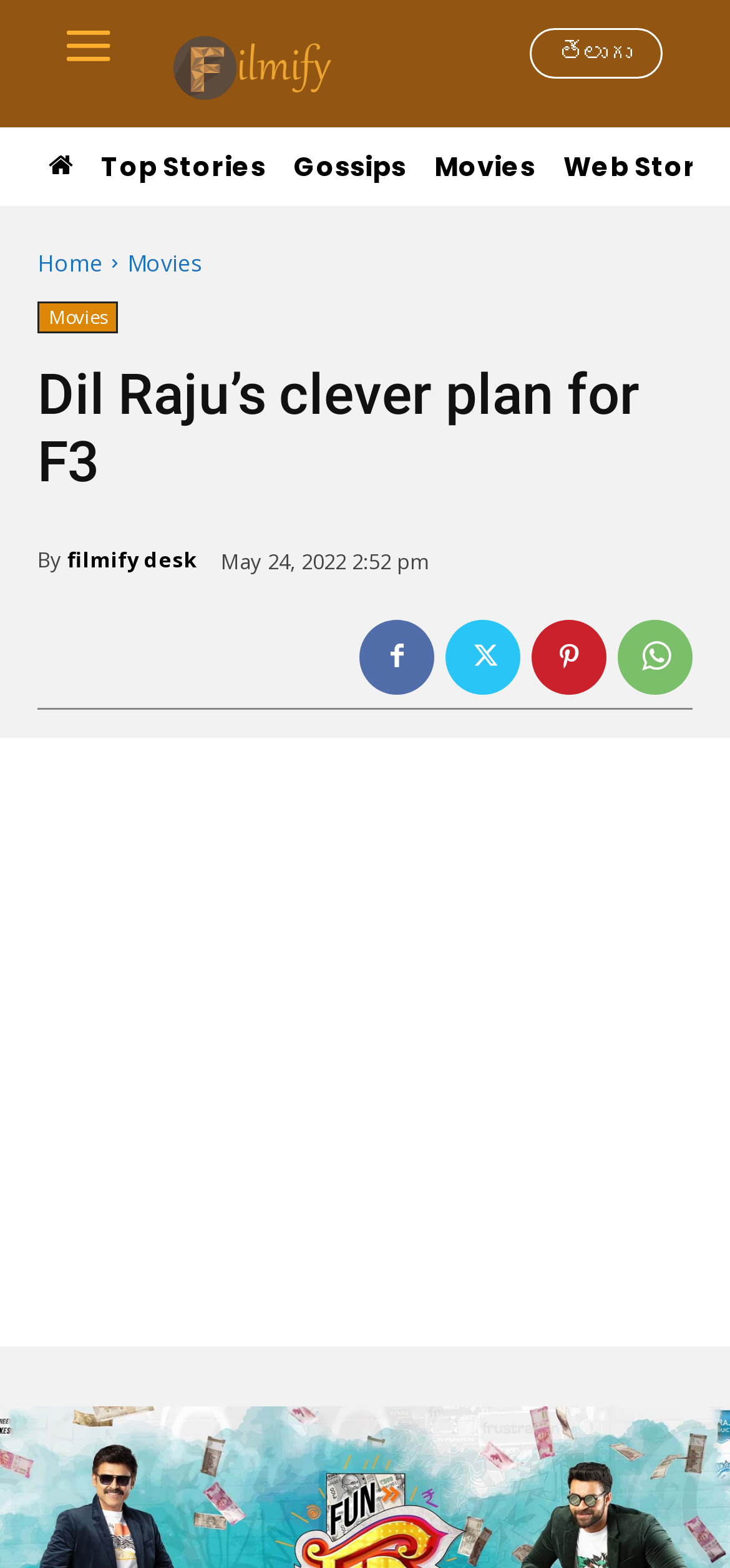Respond to the question below with a concise word or phrase:
What is the language of the webpage?

Telugu